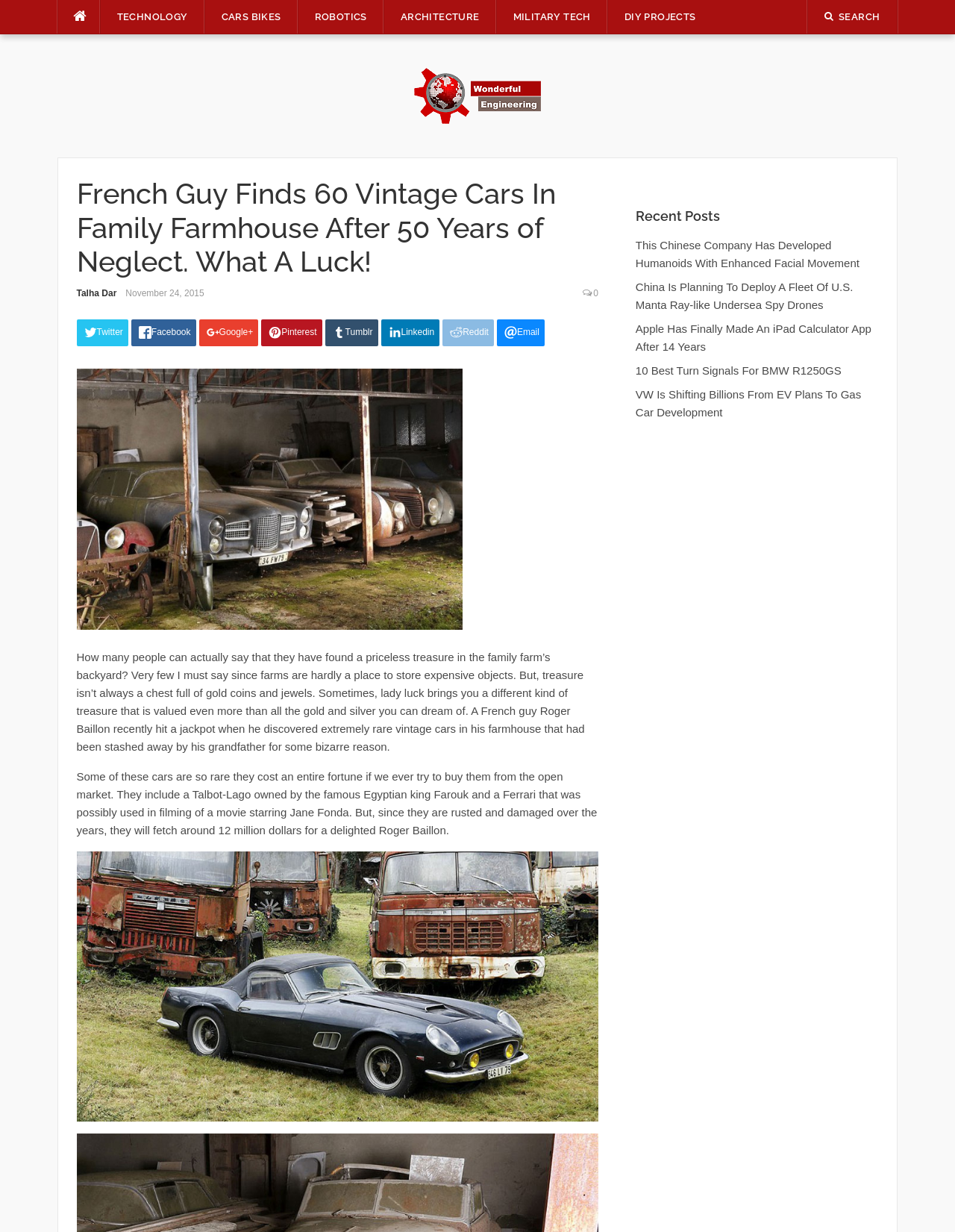Locate the bounding box coordinates of the UI element described by: "Twitter". Provide the coordinates as four float numbers between 0 and 1, formatted as [left, top, right, bottom].

[0.08, 0.259, 0.134, 0.281]